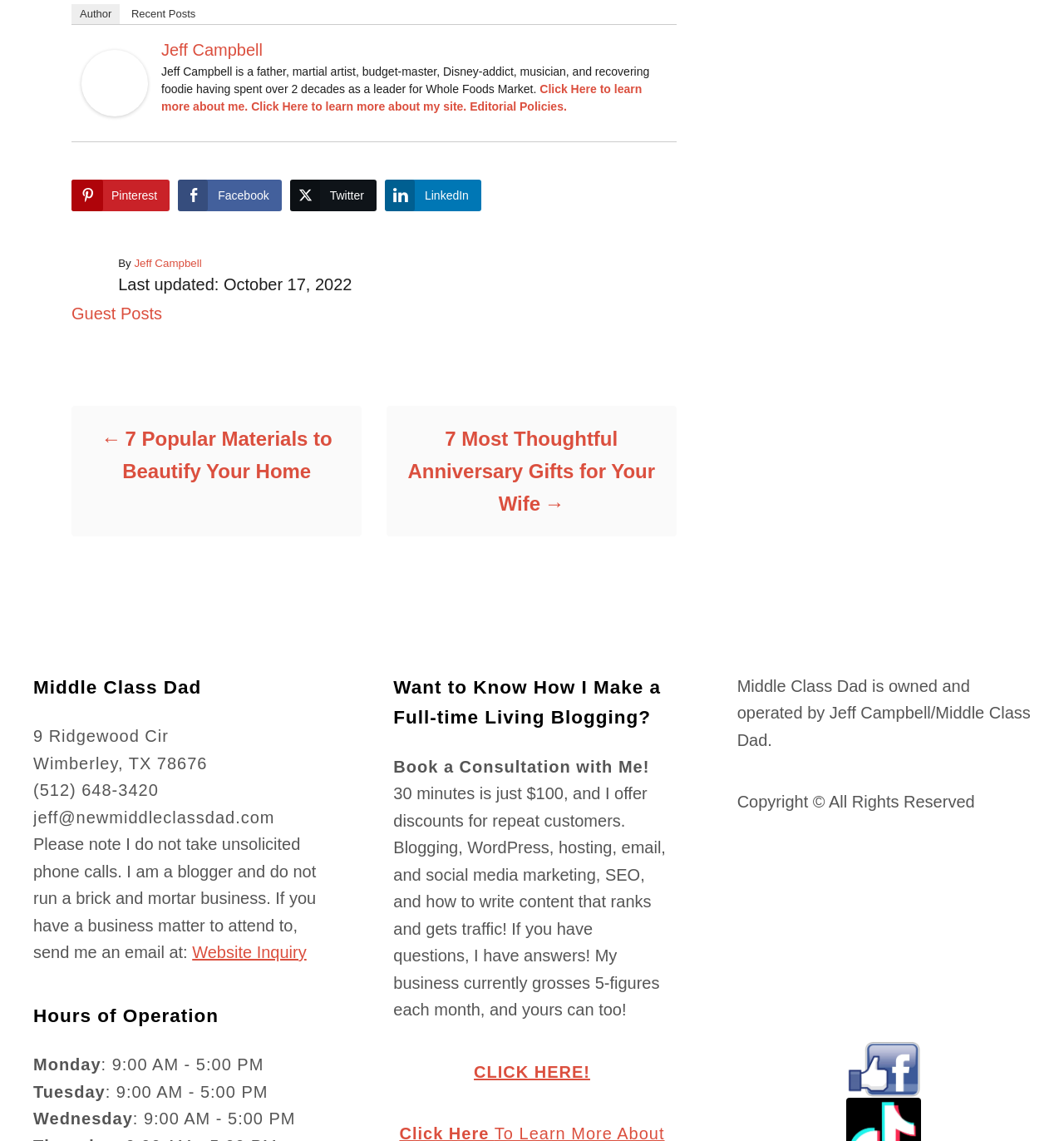Please specify the bounding box coordinates of the area that should be clicked to accomplish the following instruction: "Click on the 'Author' link". The coordinates should consist of four float numbers between 0 and 1, i.e., [left, top, right, bottom].

[0.067, 0.004, 0.113, 0.021]